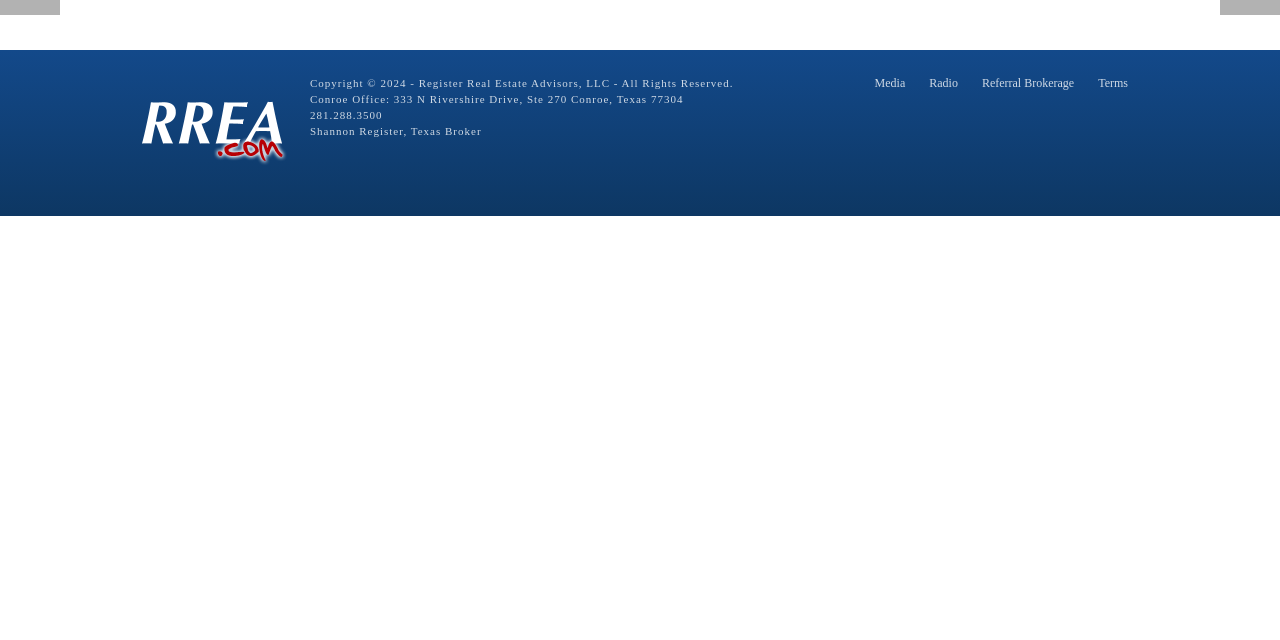Provide the bounding box coordinates for the UI element that is described by this text: "Radio". The coordinates should be in the form of four float numbers between 0 and 1: [left, top, right, bottom].

[0.726, 0.117, 0.748, 0.142]